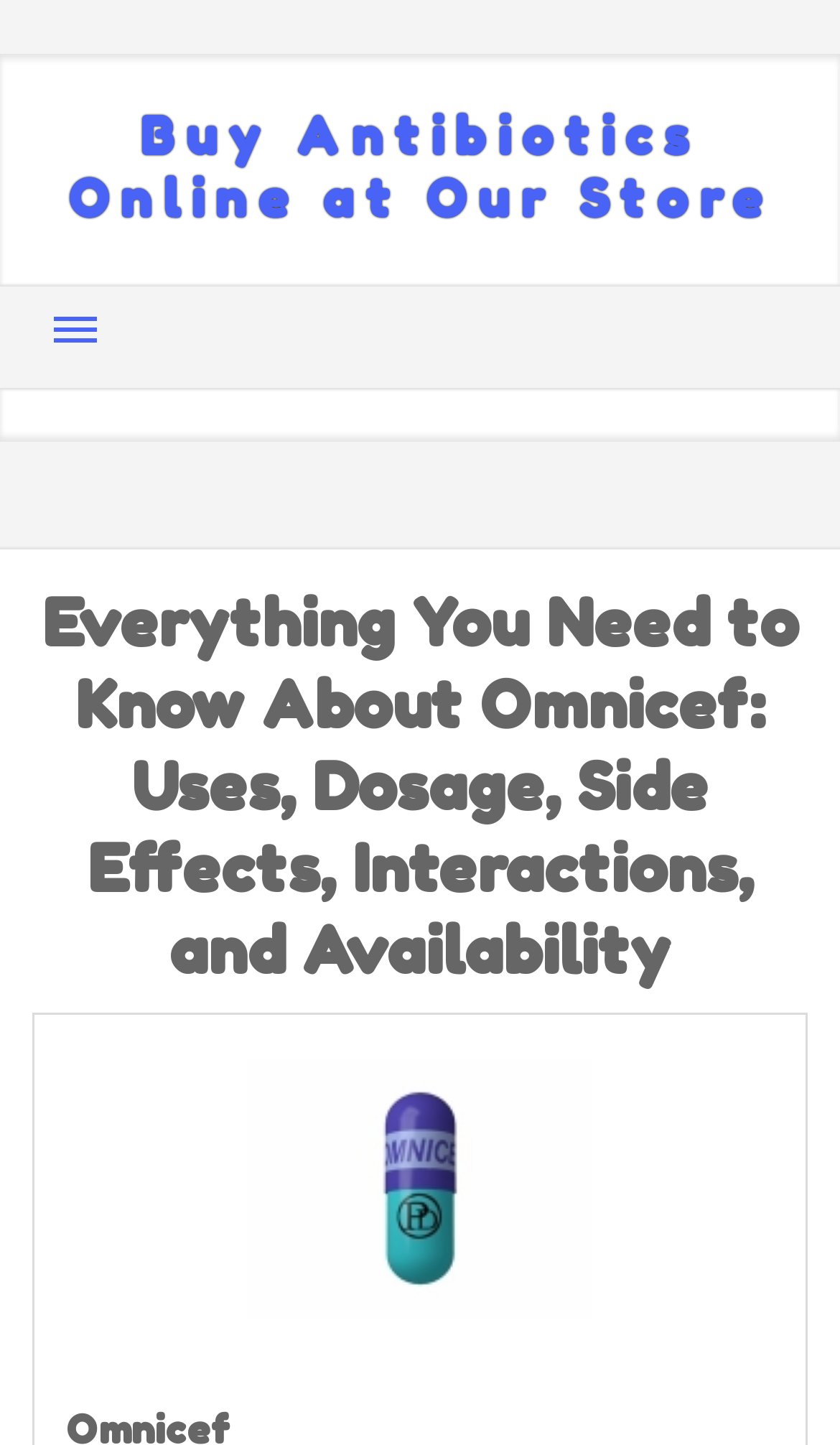Illustrate the webpage with a detailed description.

The webpage is about Omnicef, an antibiotic medication. At the top-left corner, there is a link to "Buy Antibiotics Online at Our Store". Next to it, there is a "Menu" link. Below these links, there are four hidden links: "HOME", "NEWS", "CONTACT US", and "SITEMAP", which are likely part of a navigation menu.

The main content of the webpage is headed by a title "Everything You Need to Know About Omnicef: Uses, Dosage, Side Effects, Interactions, and Availability", which is also the title of the webpage. This title is centered at the top of the page.

On the lower half of the page, there is an image of Omnicef, which is positioned slightly to the right of the center. The image takes up a significant portion of the page's width.